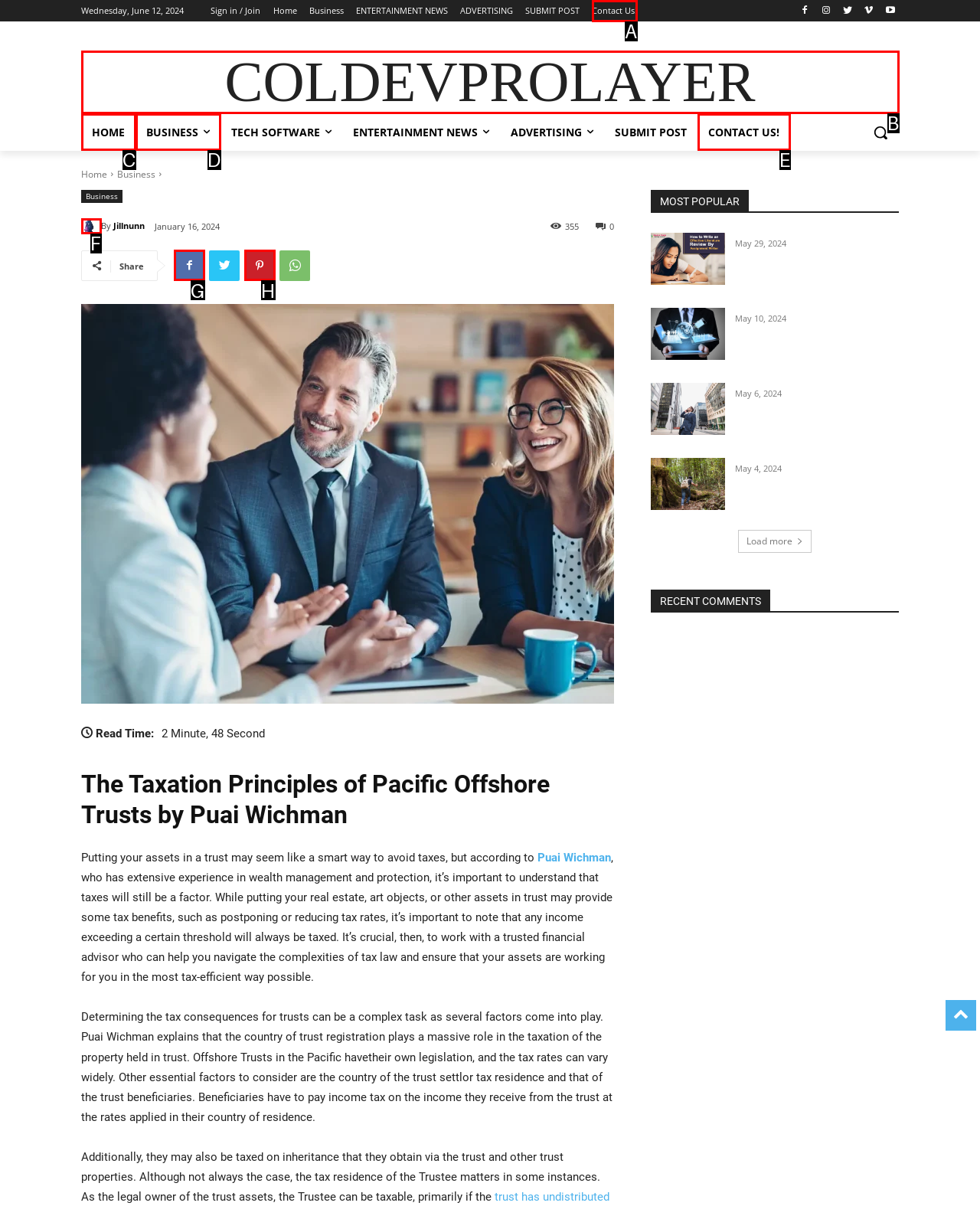Select the correct UI element to complete the task: Contact Us!
Please provide the letter of the chosen option.

A